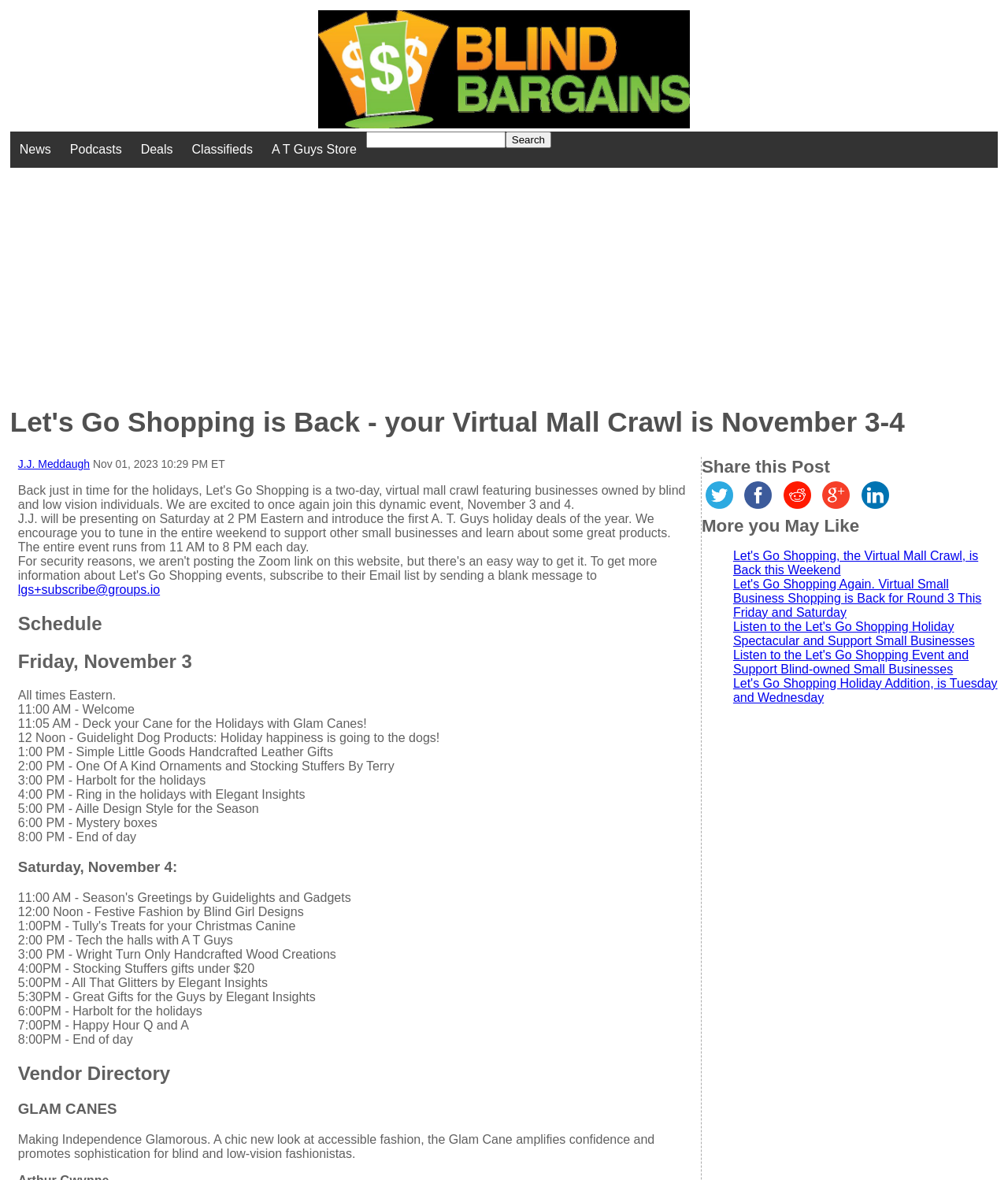Please indicate the bounding box coordinates of the element's region to be clicked to achieve the instruction: "View the schedule for Friday, November 3". Provide the coordinates as four float numbers between 0 and 1, i.e., [left, top, right, bottom].

[0.018, 0.551, 0.687, 0.57]